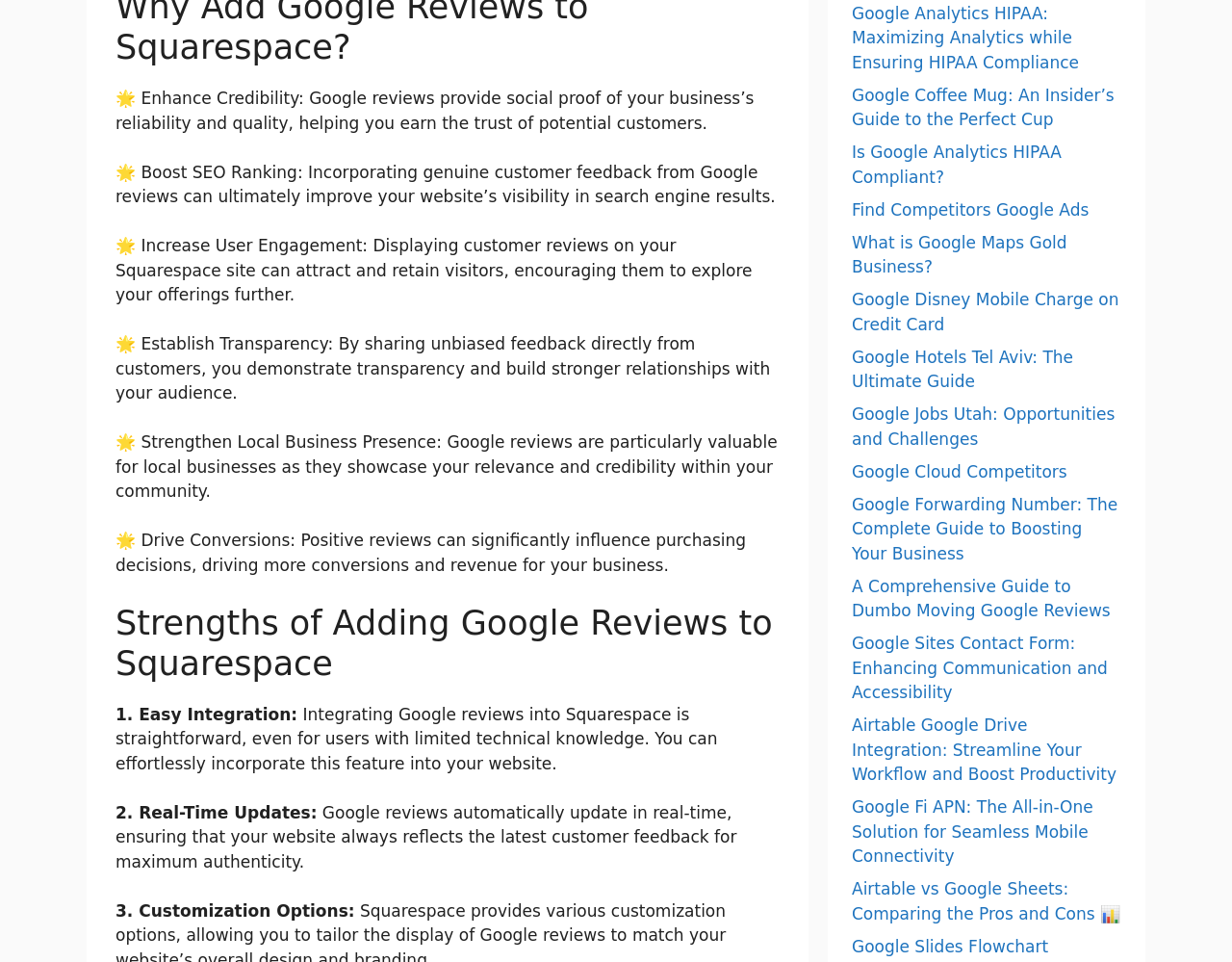Locate the UI element that matches the description Google Cloud Competitors in the webpage screenshot. Return the bounding box coordinates in the format (top-left x, top-left y, bottom-right x, bottom-right y), with values ranging from 0 to 1.

[0.691, 0.48, 0.866, 0.5]